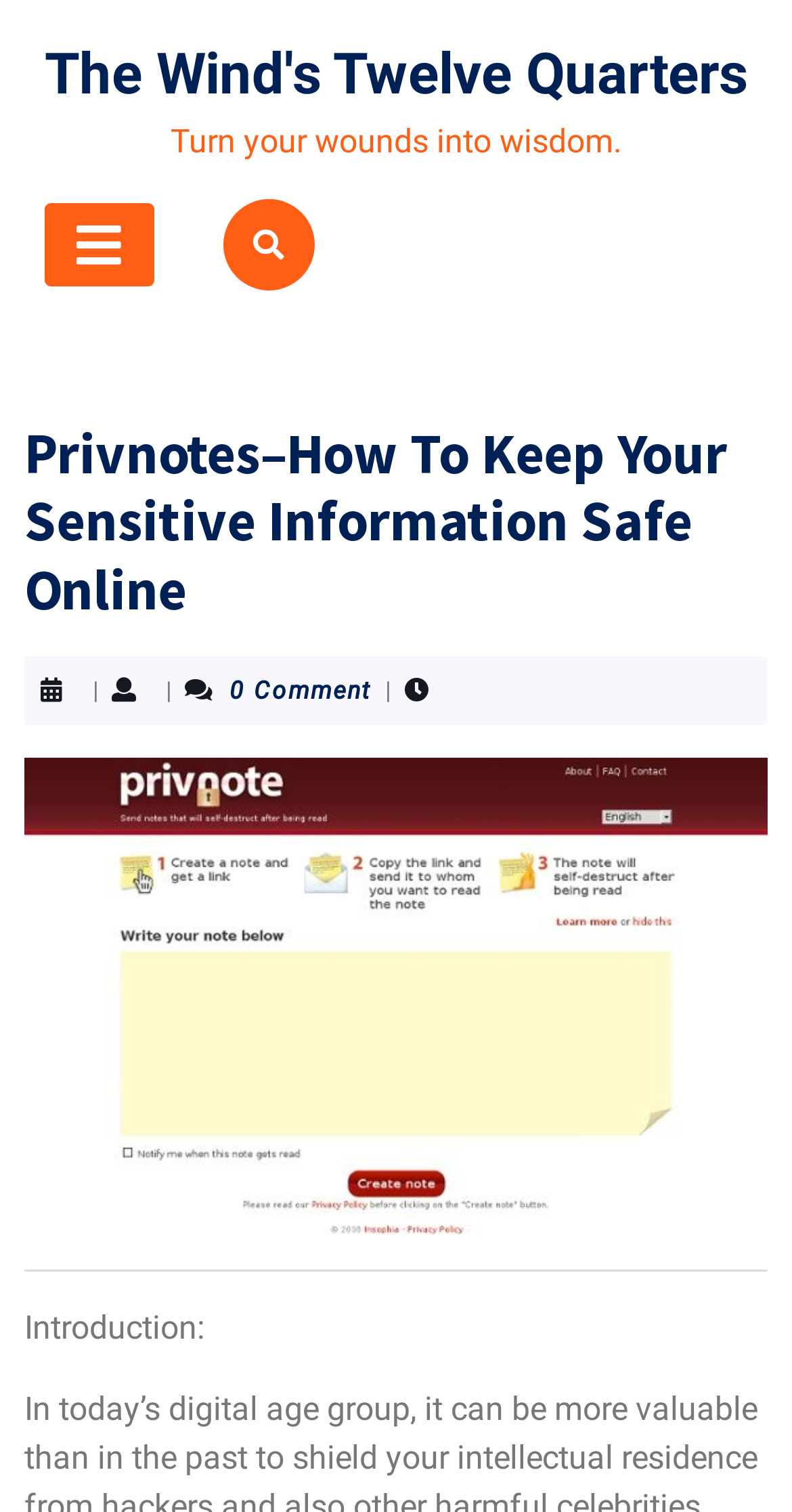Respond to the question below with a single word or phrase: What is the symbol before the '0 Comment' text?

|